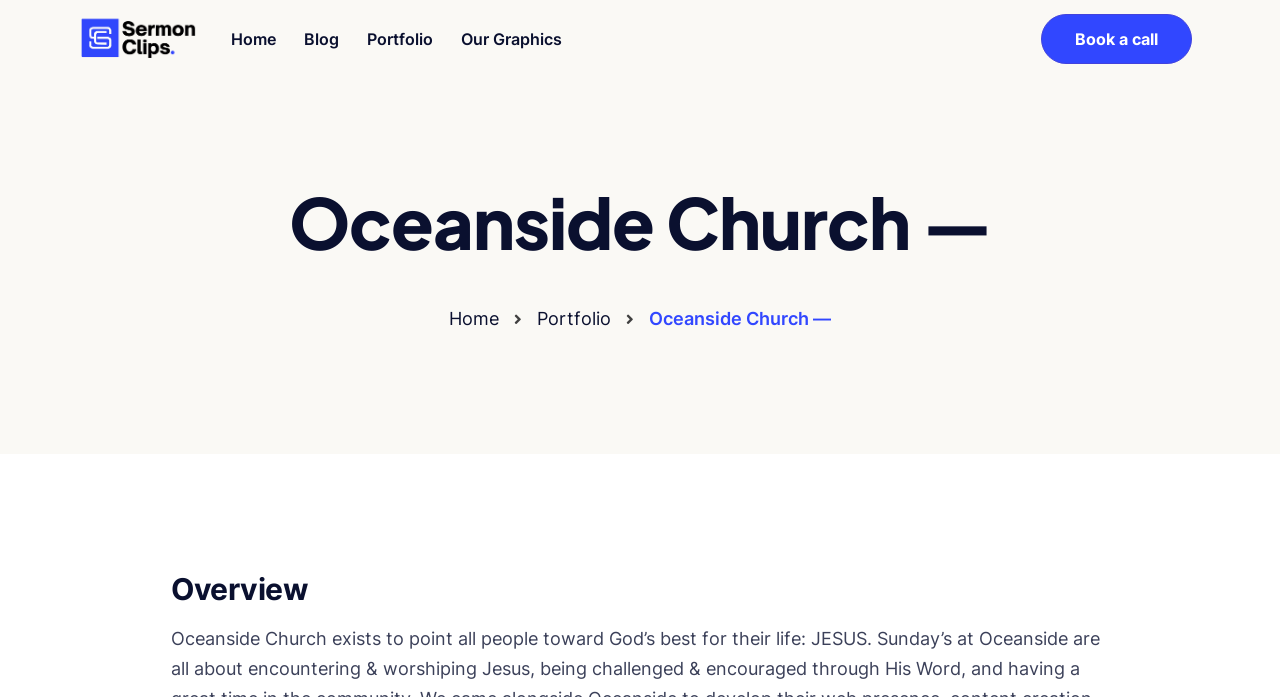What is the location of the 'Book a call' link?
Could you answer the question with a detailed and thorough explanation?

The 'Book a call' link is located at the top right of the webpage, with a bounding box coordinate of [0.814, 0.02, 0.932, 0.092]. This indicates that it is positioned near the top of the webpage and towards the right side.